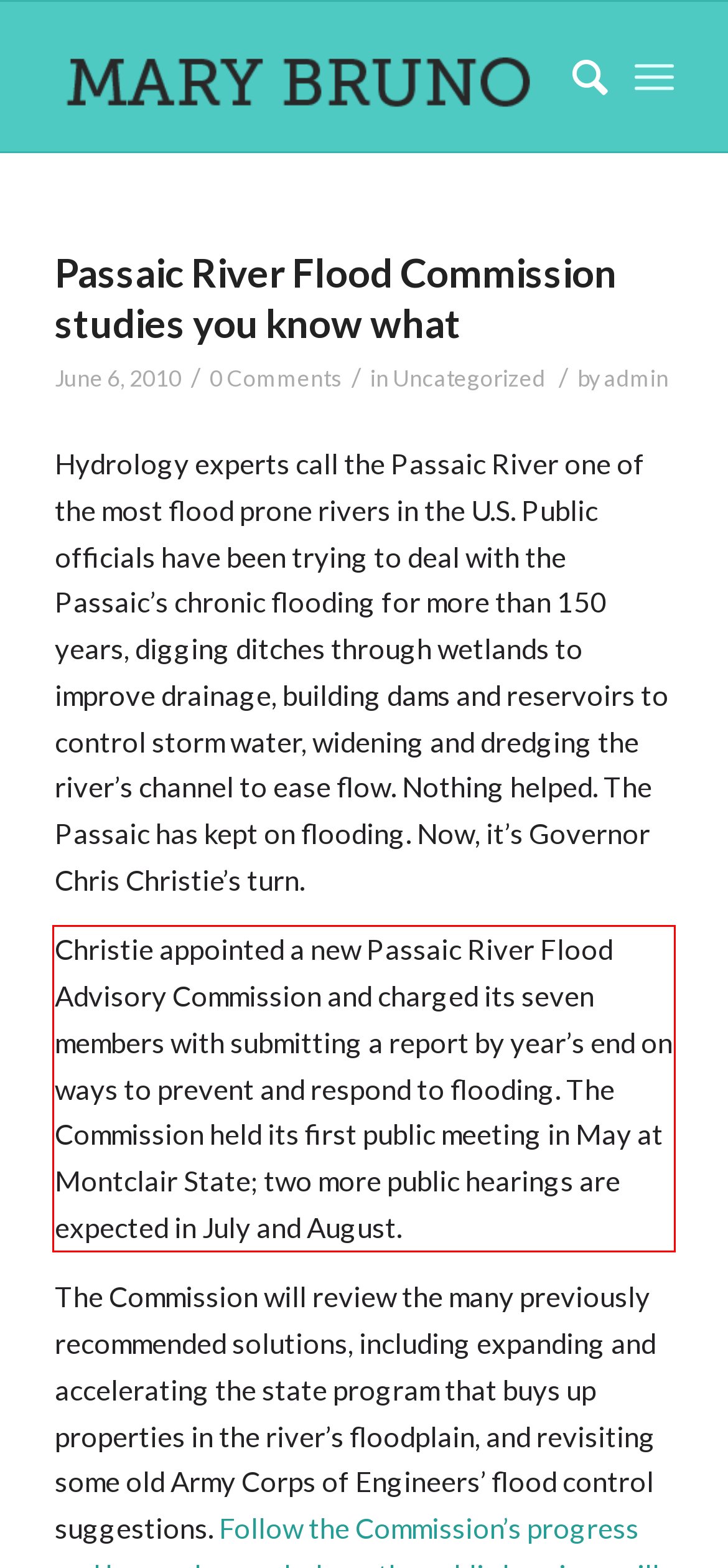From the provided screenshot, extract the text content that is enclosed within the red bounding box.

Christie appointed a new Passaic River Flood Advisory Commission and charged its seven members with submitting a report by year’s end on ways to prevent and respond to flooding. The Commission held its first public meeting in May at Montclair State; two more public hearings are expected in July and August.